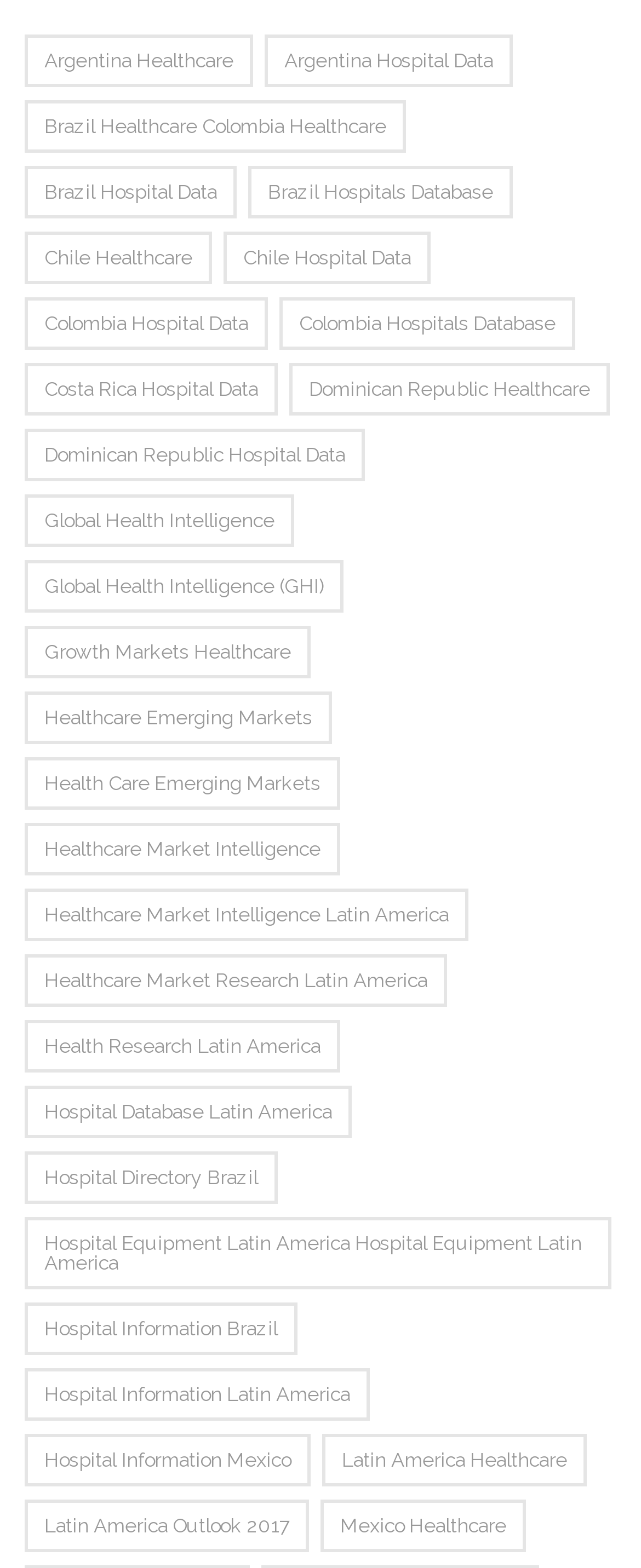Highlight the bounding box coordinates of the element that should be clicked to carry out the following instruction: "Browse Latin America Healthcare". The coordinates must be given as four float numbers ranging from 0 to 1, i.e., [left, top, right, bottom].

[0.503, 0.914, 0.915, 0.948]